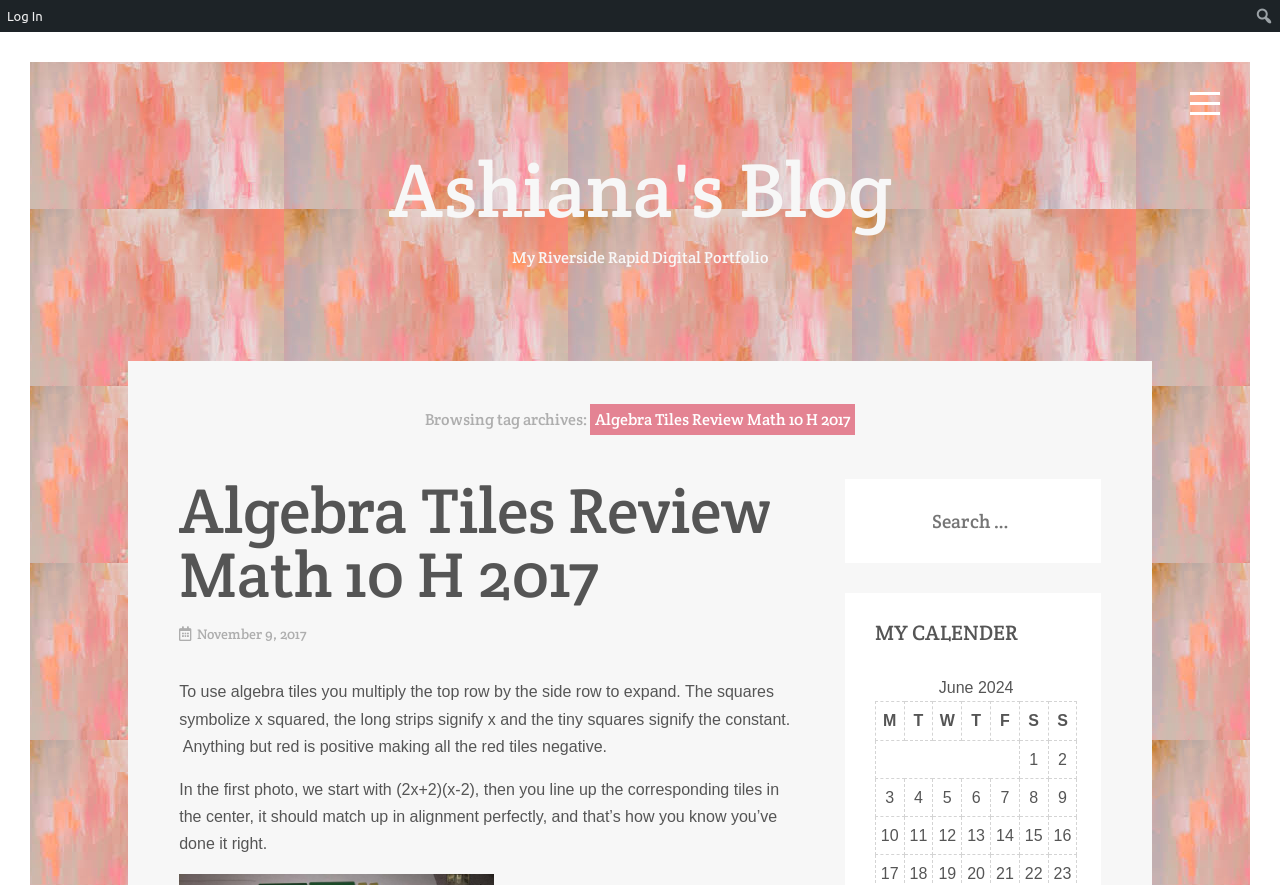Offer a comprehensive description of the webpage’s content and structure.

This webpage is a blog post titled "Algebra Tiles Review Math 10 H 2017" on Ashiana's Blog. At the top, there is a link to "Ashiana's Blog" and a static text "My Riverside Rapid Digital Portfolio". Below that, there is a heading "Browsing tag archives: Algebra Tiles Review Math 10 H 2017" which contains a header with the same title and a link to the title. 

To the right of the header, there is a link "November 9, 2017" with a time element. Below the header, there are two blocks of static text explaining how to use algebra tiles, with the first block describing the multiplication process and the second block explaining how to align the tiles correctly.

On the right side of the page, there is a search box with a static text "Search for:" and a search icon. Below the search box, there is a heading "MY CALENDER" with a calendar table underneath. The calendar table has column headers for each day of the week (M, T, W, T, F, S, S) and several rows with grid cells containing dates from 1 to 16.

At the top left corner, there is a link "Log In". At the top right corner, there is a textbox with a placeholder "Search".